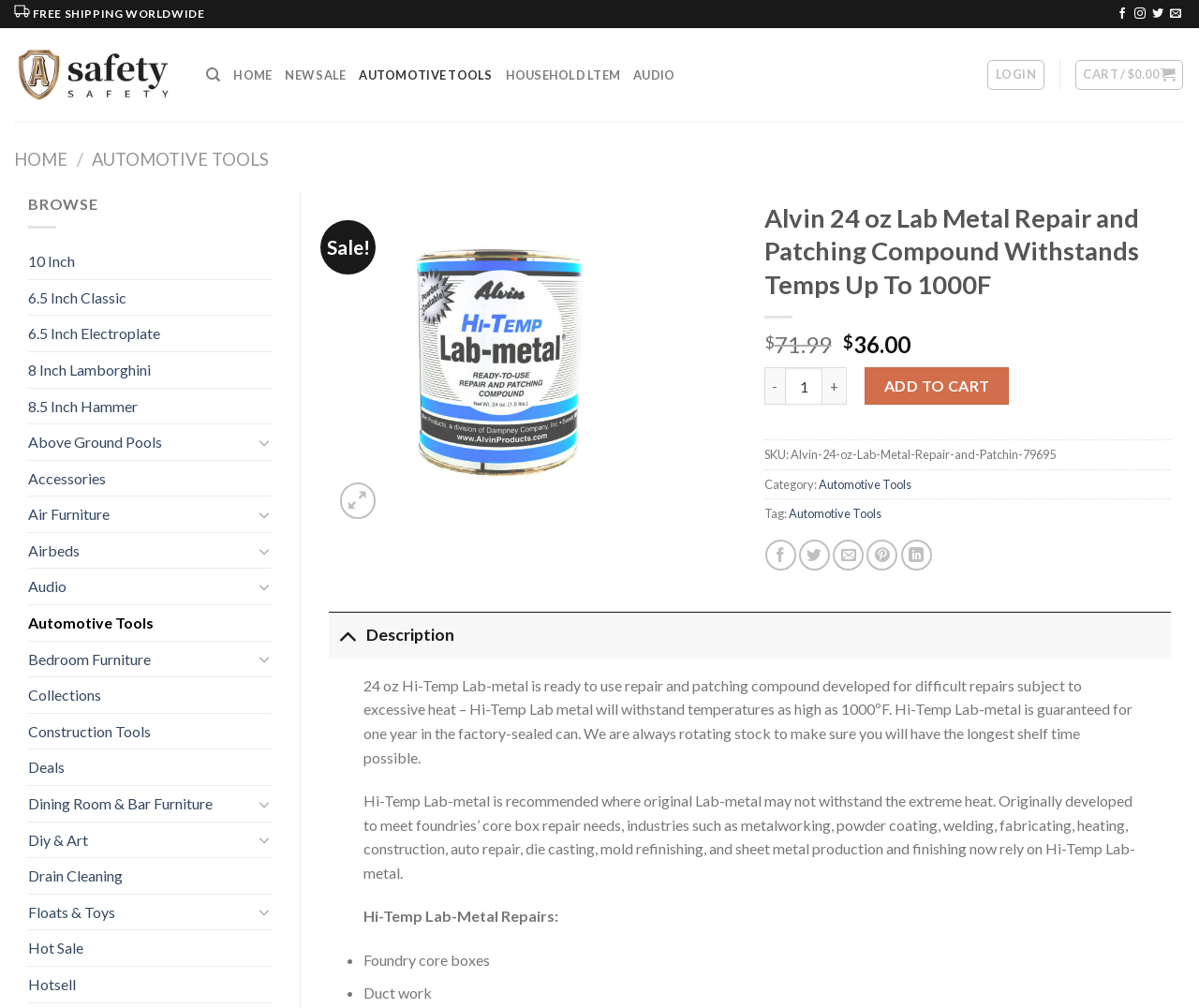Please provide a detailed answer to the question below by examining the image:
What is the category of the product?

I determined the category by looking at the static text element on the page, which states the category of the product.